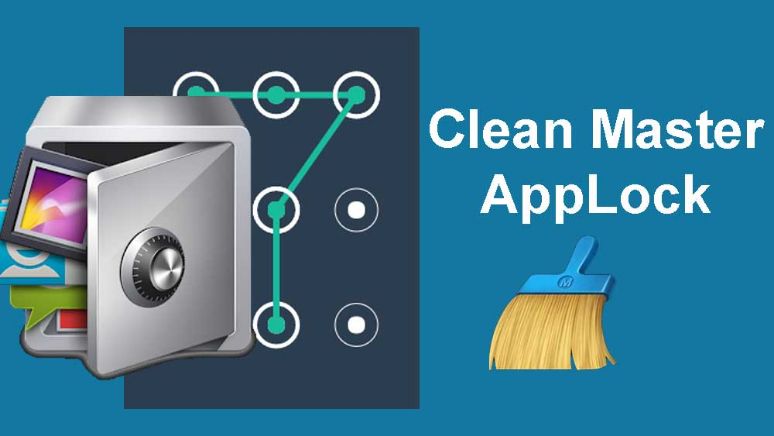What is the purpose of the pattern lock graphic?
Please answer the question as detailed as possible.

The pattern lock graphic is overlaying the secure vault design, illustrating the security mechanism users can utilize to safeguard their applications, ensuring privacy and data protection.